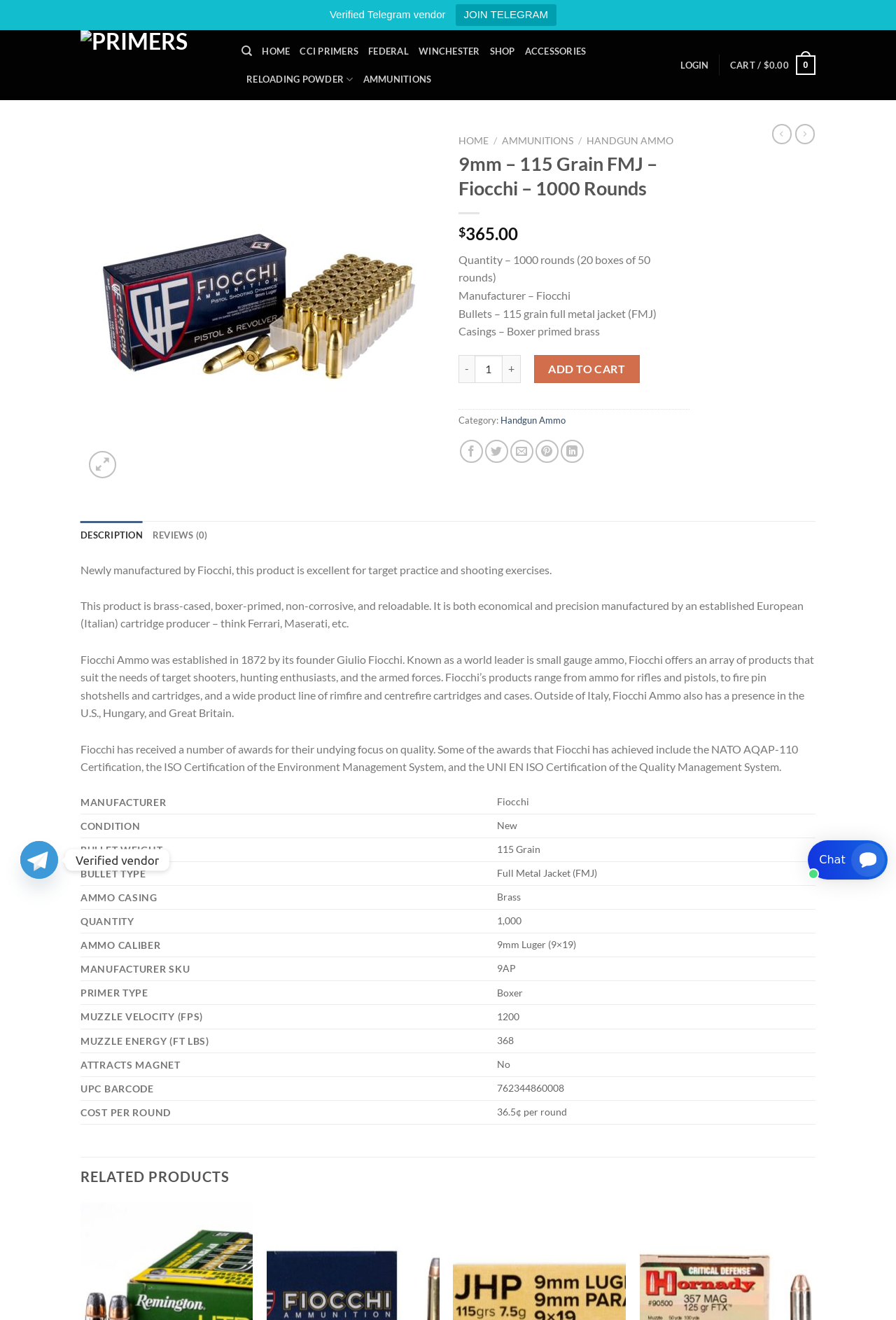What is the caliber of this ammunition?
Examine the image and provide an in-depth answer to the question.

The caliber of the ammunition is mentioned in the product title as '9mm - 115 Grain FMJ - Fiocchi - 1000 Rounds'.